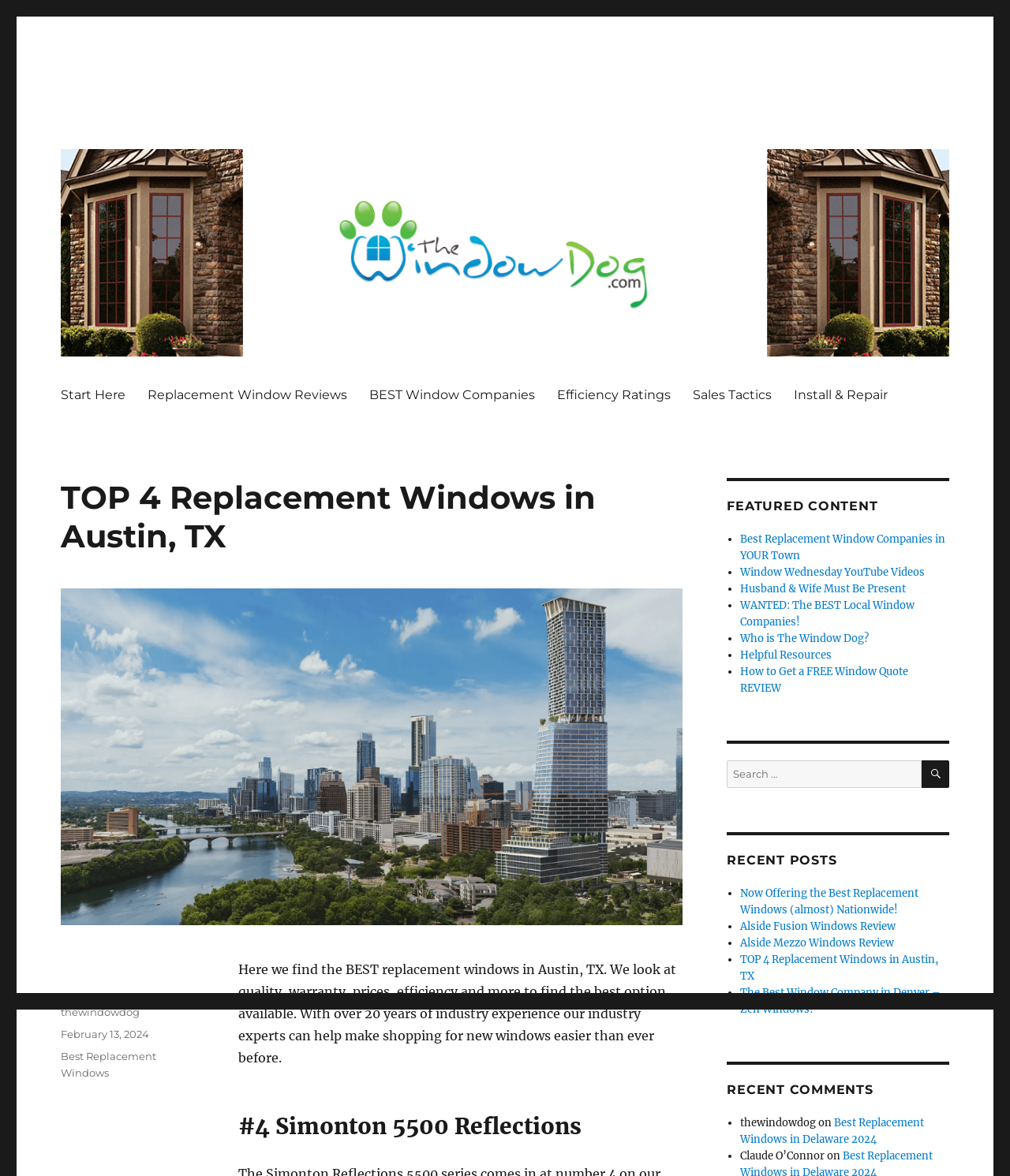Identify the bounding box for the UI element that is described as follows: "Privacy Policy".

None